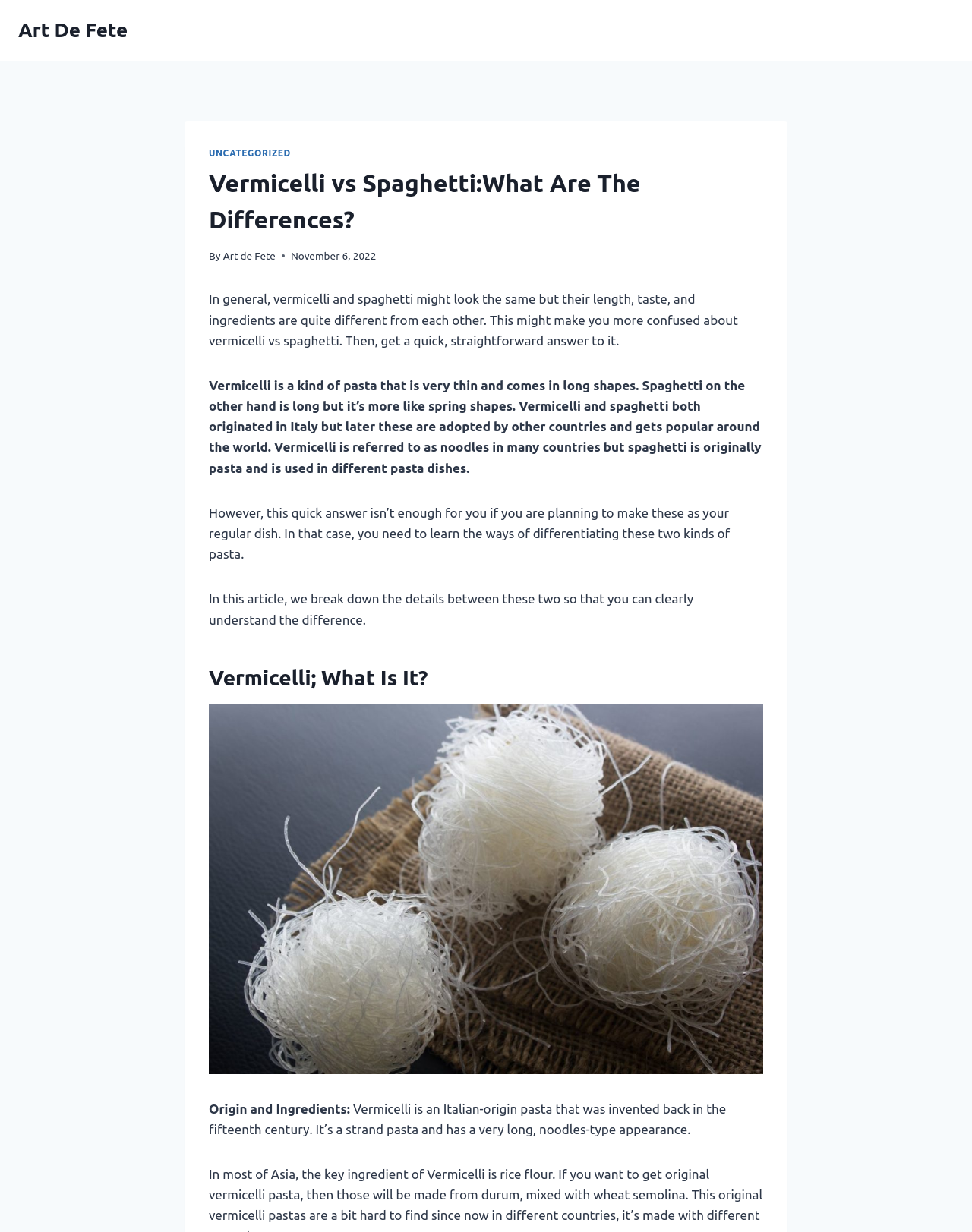Please answer the following question using a single word or phrase: 
What is vermicelli referred to as in many countries?

Noodles